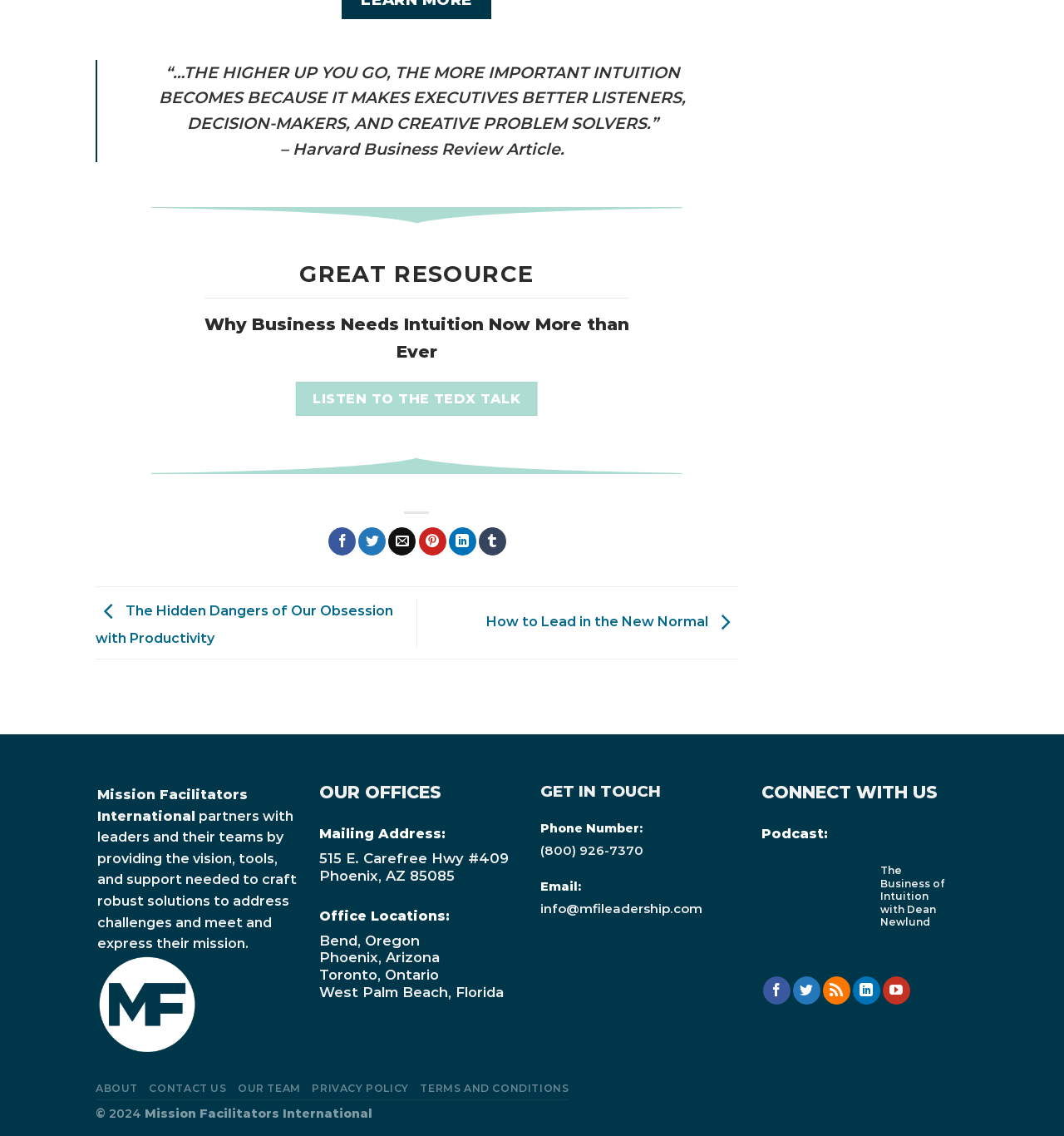Find the bounding box coordinates of the area to click in order to follow the instruction: "Share on Facebook".

[0.309, 0.464, 0.335, 0.489]